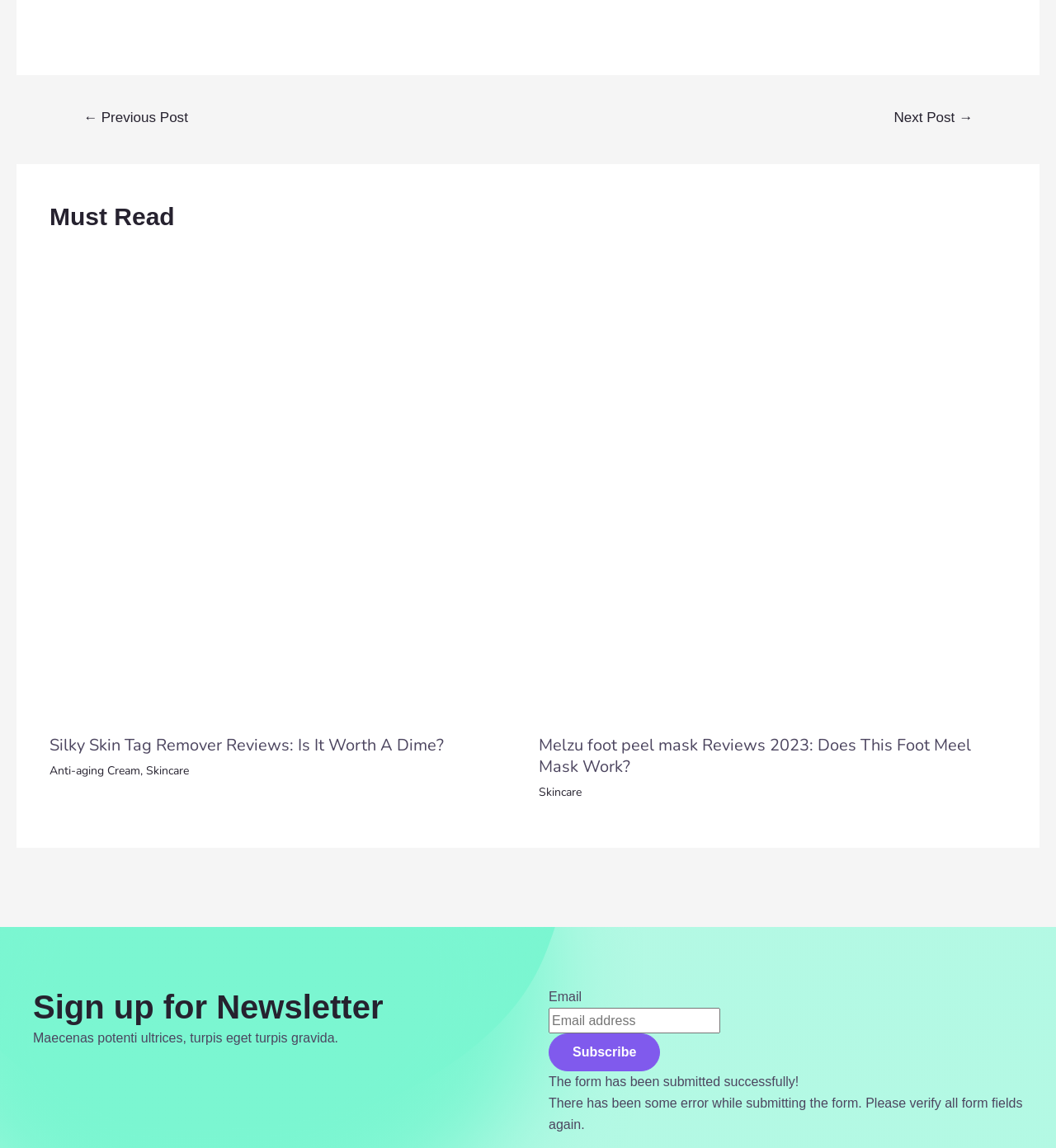Based on the visual content of the image, answer the question thoroughly: What is the title of the first article?

I found the title of the first article by looking at the heading element with the text 'Silky Skin Tag Remover Reviews: Is It Worth A Dime?' and its corresponding link element with the same text. The title is likely to be the main topic of the article, which is 'Silky Skin Tag Remover Reviews'.